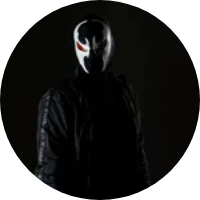Analyze the image and provide a detailed answer to the question: What genre of music is associated with the artist?

The image captures the essence of the artist's style within the realm of punk and hardcore music, which suggests that the artist is associated with this genre of music.